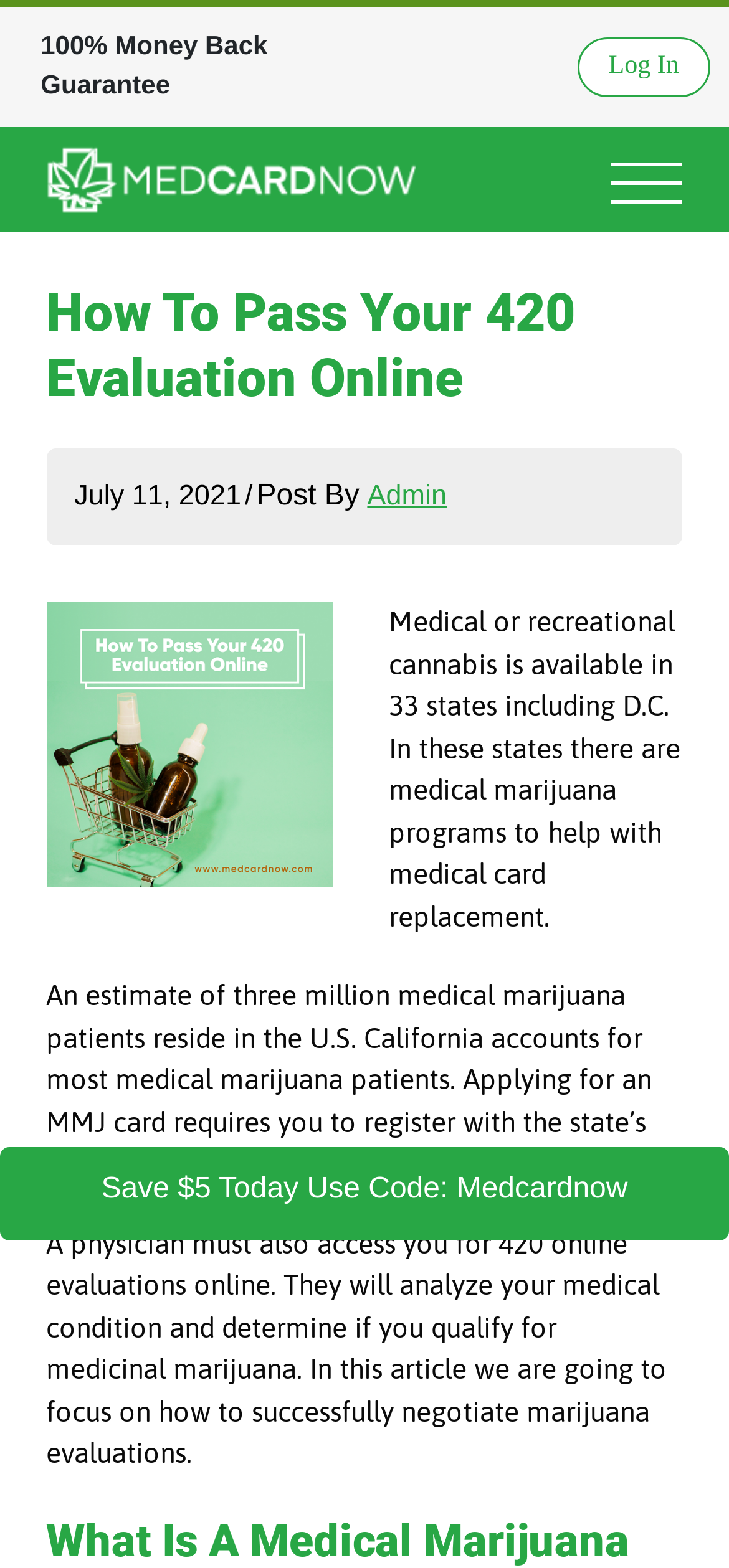Generate a comprehensive caption for the webpage you are viewing.

The webpage is about medical marijuana evaluations, specifically how to pass a 420 evaluation online. At the top of the page, there is a header section with a link to "Save $5 Today" on the left and a "Log In" link on the right. Below the header, there is a logo image and a link to "Med Card Now" in the top-left corner. Next to it, there is a button with no text.

The main content of the page starts with a heading "How To Pass Your 420 Evaluation Online" followed by a date "July 11, 2021" and a post author "Admin". The main text is divided into three paragraphs. The first paragraph explains the availability of medical or recreational cannabis in 33 states and the process of applying for an MMJ card. The second paragraph provides more information about the medical marijuana patients in the U.S. and the requirement of a physician's assessment for medicinal marijuana. The third paragraph introduces the focus of the article, which is how to successfully negotiate marijuana evaluations.

Throughout the page, there are no other images besides the logo image. The layout is simple, with a clear hierarchy of headings and paragraphs. The text is concise and informative, providing useful information about medical marijuana evaluations.